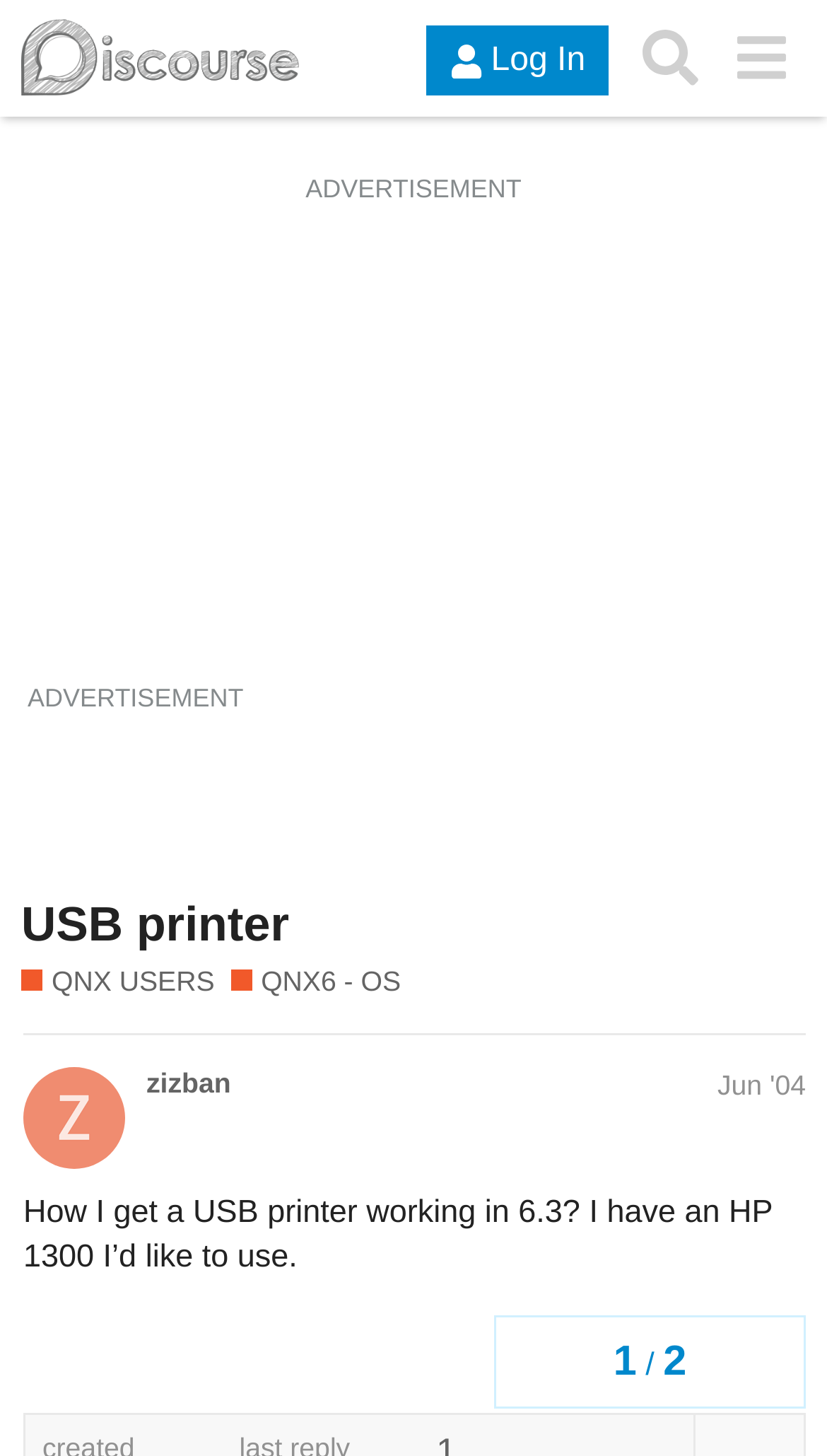Give a detailed account of the webpage's layout and content.

This webpage appears to be a forum or discussion board focused on QNX operating system. At the top, there is a header section with a logo image of "OpenQNX" on the left, followed by a "Log In" button and a "Search" button with a dropdown menu on the right. Below the header, there is a large advertisement section that takes up most of the top half of the page.

The main content of the page is divided into two sections. On the left, there is a heading "USB printer" followed by a series of links, including "USB printer", "QNX USERS", and "QNX6 - OS". On the right, there is a topic progress navigation section with headings numbered from 1 to 2, separated by a slash.

Below the navigation section, there is a post from a user named "zizban" dated June 29, 2004, with a title "How I get a USB printer working in 6.3? I have an HP 1300 I’d like to use." The post is followed by two buttons, "like this post" and "copy a link to this post to clipboard".